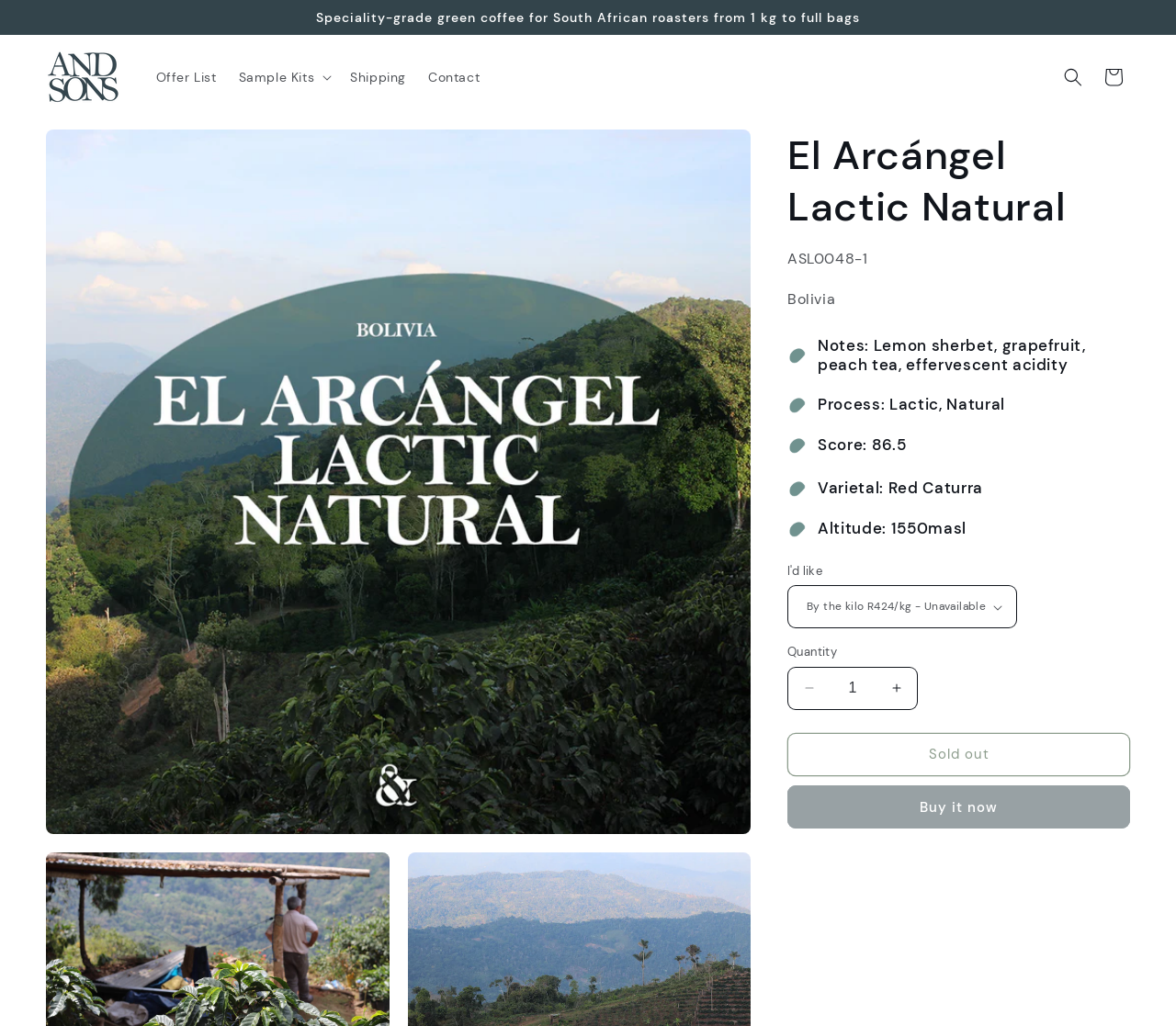Please locate and generate the primary heading on this webpage.

El Arcángel Lactic Natural